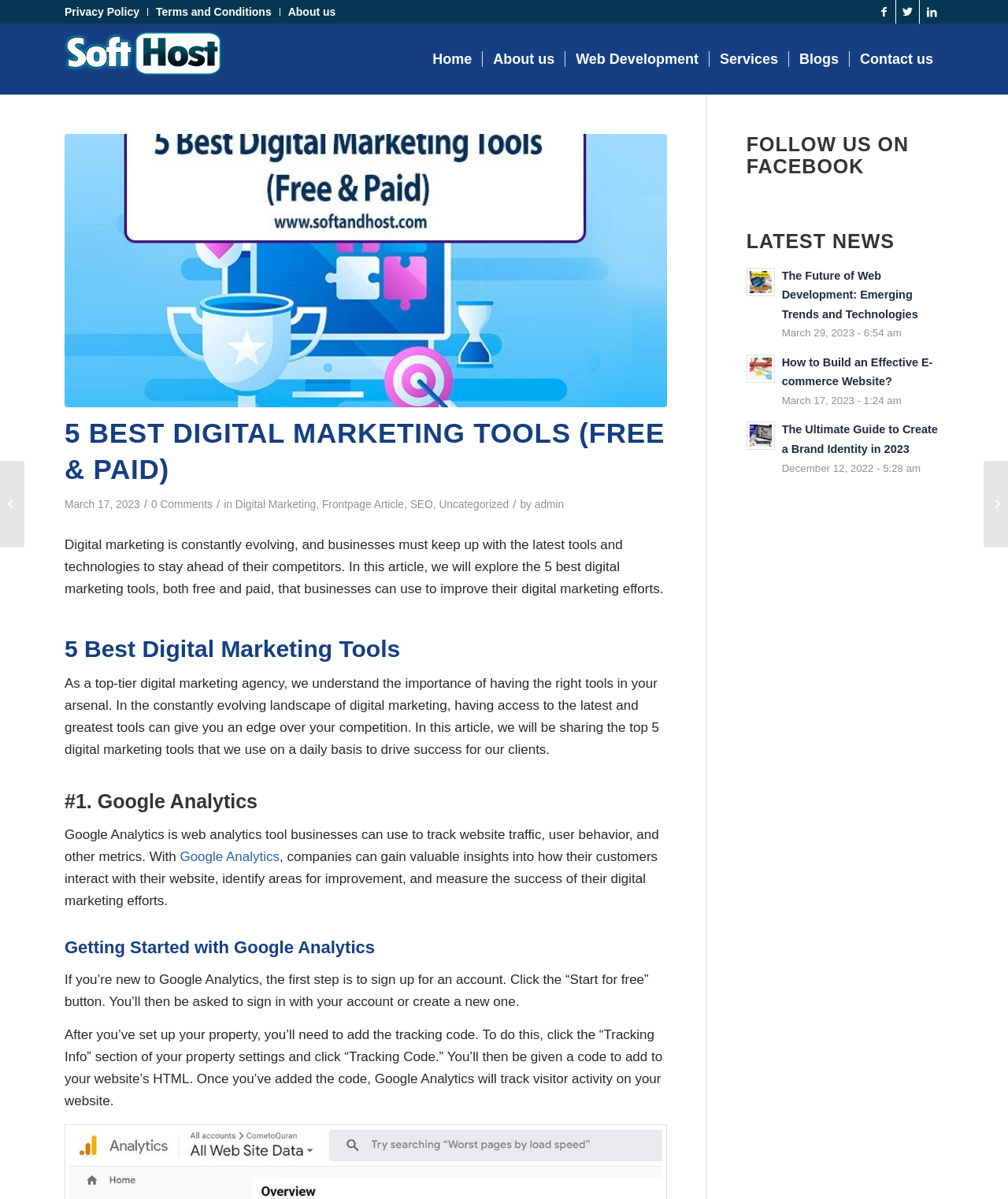Examine the screenshot and answer the question in as much detail as possible: What is the name of the digital marketing agency?

The webpage does not explicitly mention the name of the digital marketing agency. Although it mentions 'we' and 'our clients', it does not provide a specific name.